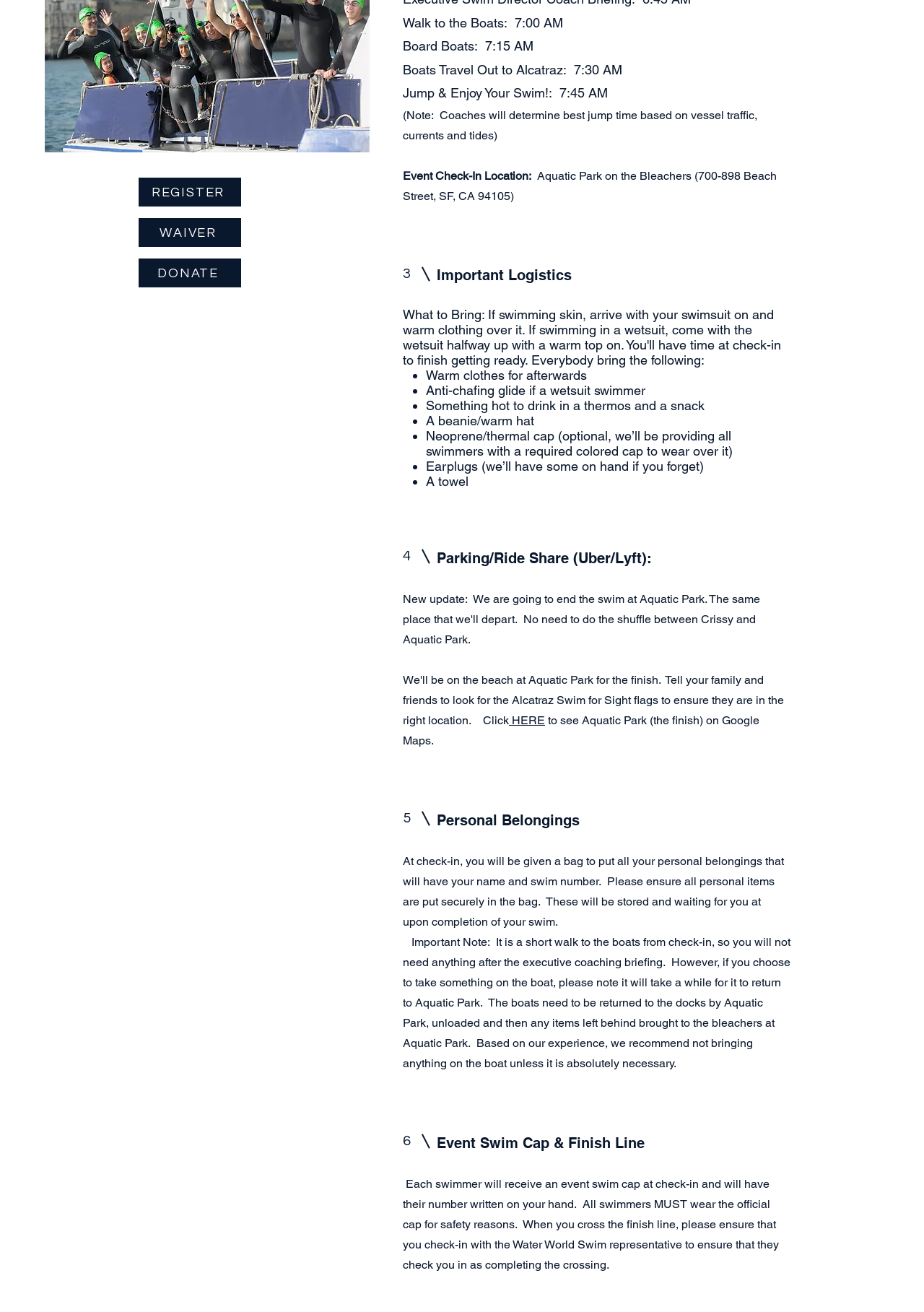Determine the bounding box coordinates for the HTML element mentioned in the following description: "DONATE". The coordinates should be a list of four floats ranging from 0 to 1, represented as [left, top, right, bottom].

[0.15, 0.197, 0.261, 0.219]